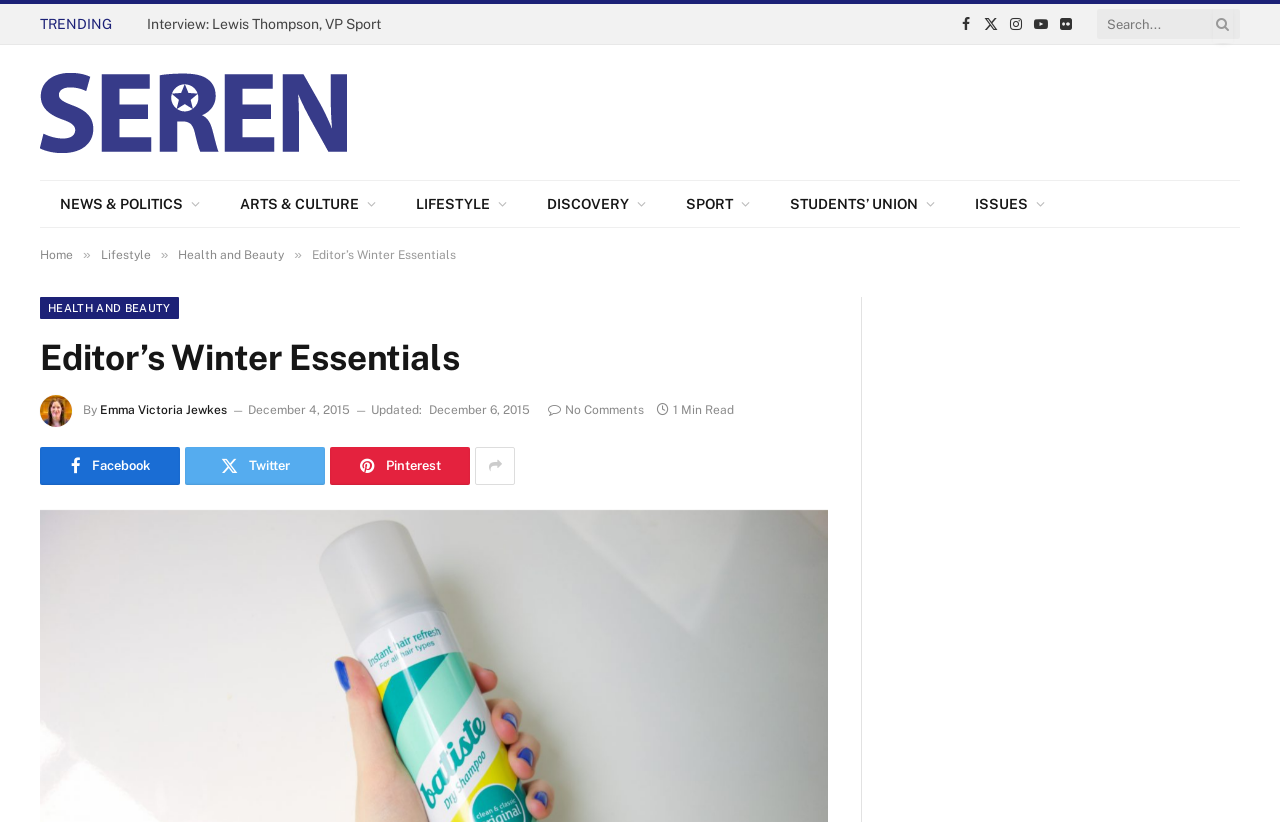Provide the bounding box coordinates for the UI element that is described by this text: "Tech". The coordinates should be in the form of four float numbers between 0 and 1: [left, top, right, bottom].

None